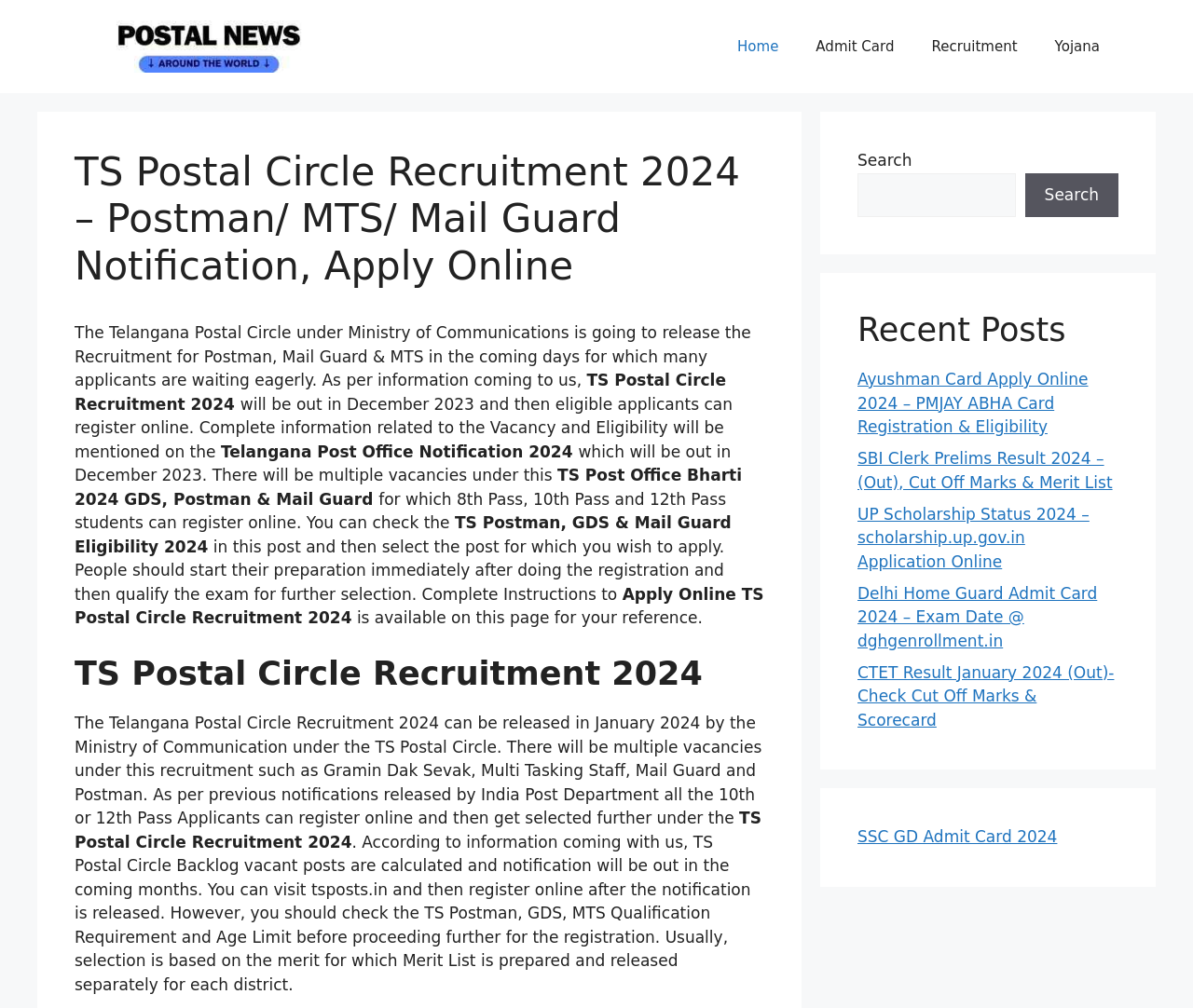Provide a one-word or short-phrase response to the question:
When will the recruitment notification be out?

December 2023